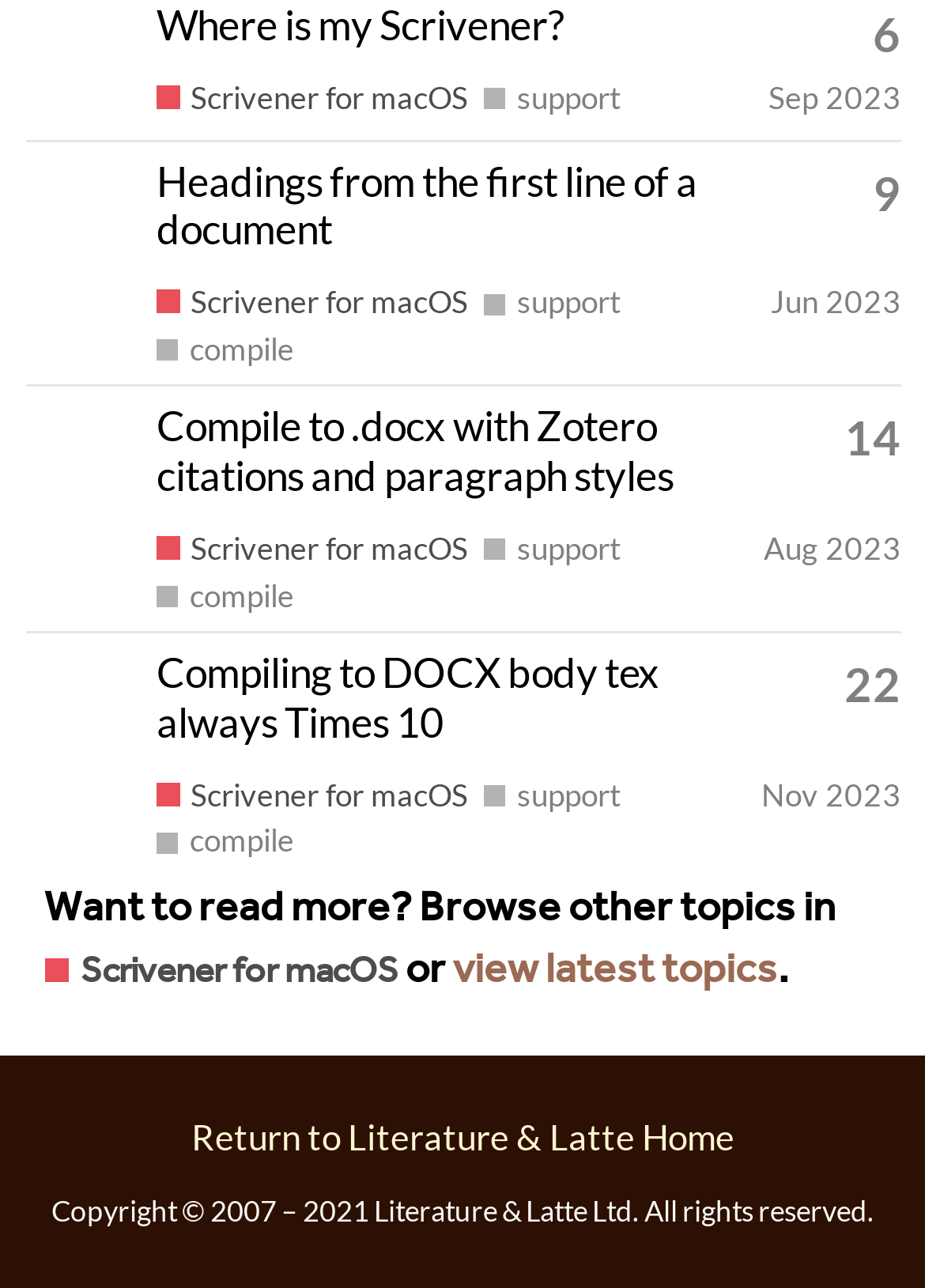What is the company name mentioned at the bottom of the page?
Refer to the image and provide a concise answer in one word or phrase.

Literature & Latte Ltd.